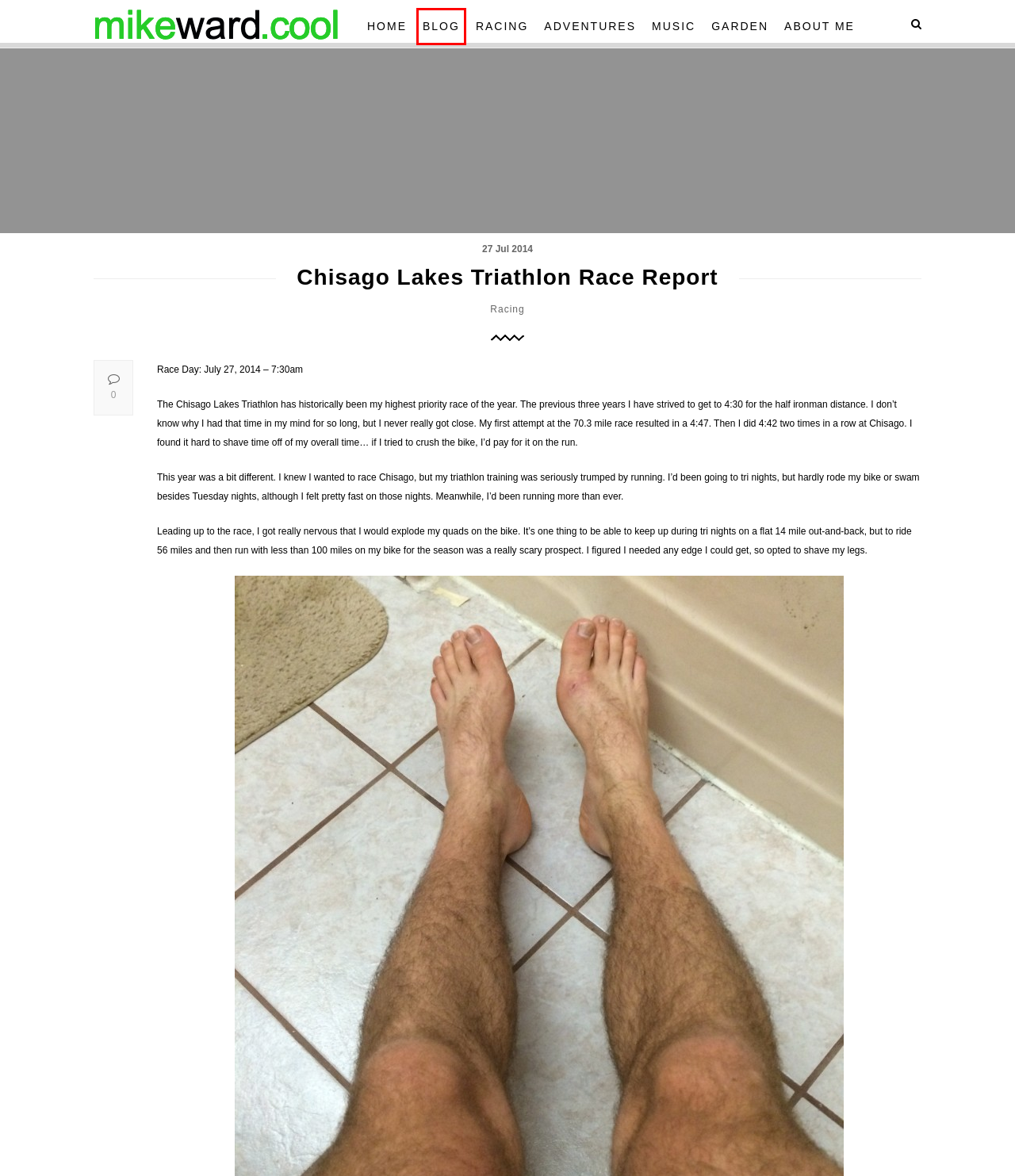Given a webpage screenshot with a red bounding box around a UI element, choose the webpage description that best matches the new webpage after clicking the element within the bounding box. Here are the candidates:
A. About Me – mikeward.cool
B. Garden – mikeward.cool
C. Racing – mikeward.cool
D. Triathlon – mikeward.cool
E. Blog – mikeward.cool
F. Cool Adventures – mikeward.cool
G. mikeward.cool – The life and times.
H. Music – mikeward.cool

E